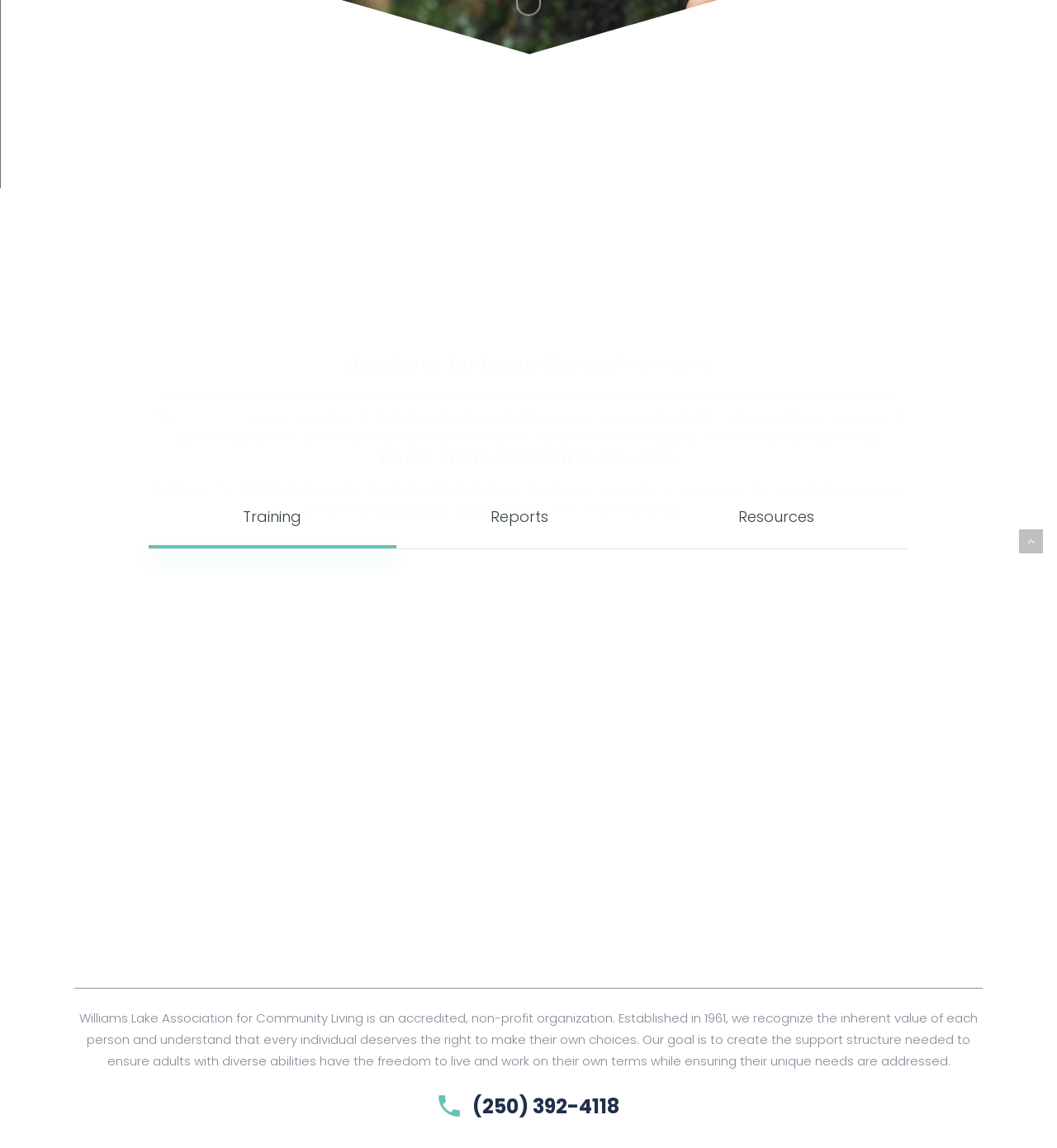Provide the bounding box coordinates of the HTML element described by the text: "parent_node: Home".

[0.964, 0.461, 0.987, 0.482]